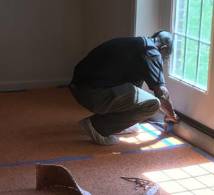Describe the image in great detail, covering all key points.

A professional is seen focused on installing carpet in a well-lit interior space. The individual is kneeling and measuring accurately along a baseboard, demonstrating attention to detail in the carpet installation process. The surrounding area features a bright window that brings in natural light, enhancing visibility while working. Nearby, remnants of carpet and tools are visible, indicating an ongoing project of floor treatment that emphasizes quality and professionalism in service. This scene aligns with offerings such as "Carpet Installation," showcasing the expertise involved in transforming and maintaining interior spaces.